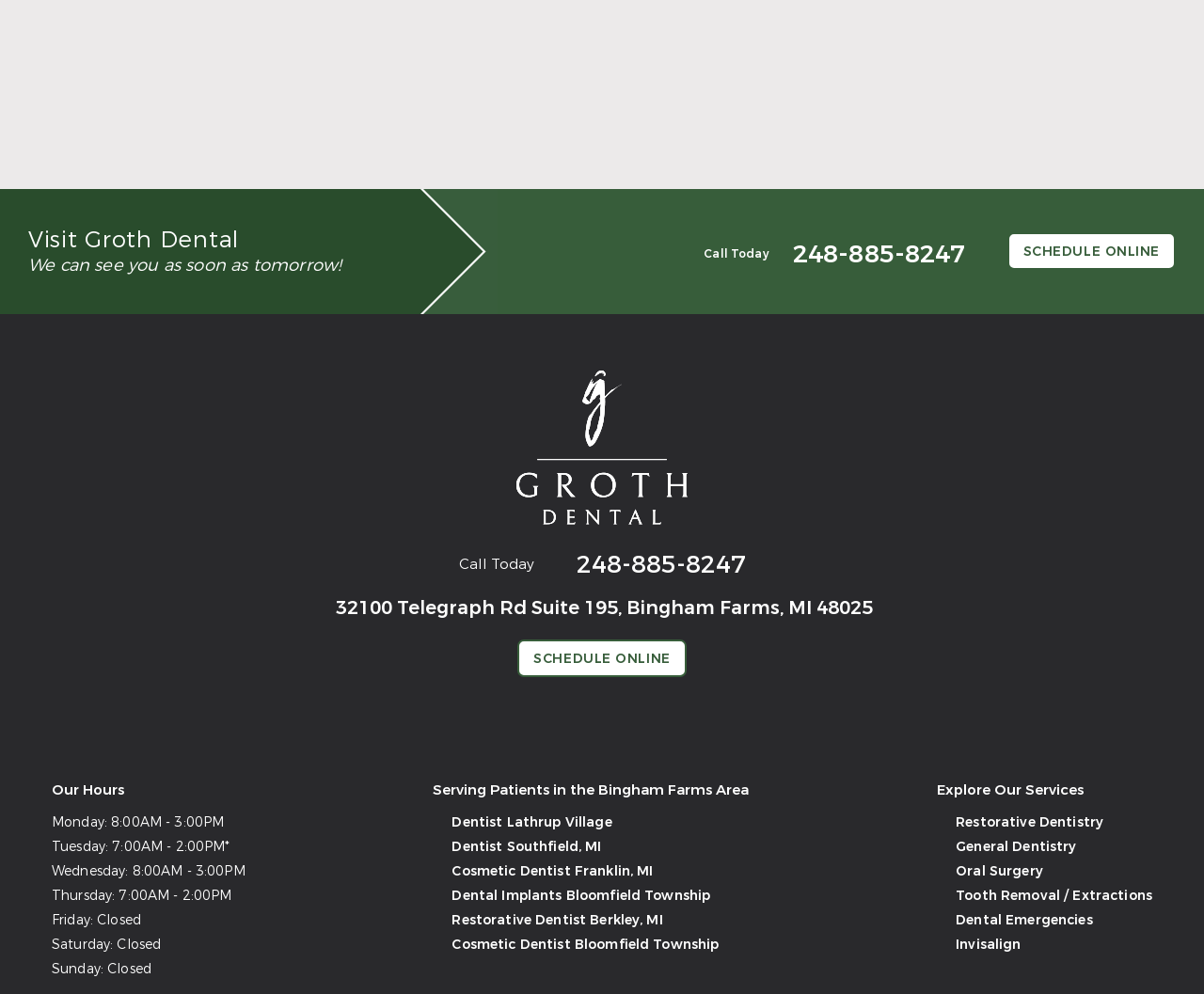Please specify the bounding box coordinates of the element that should be clicked to execute the given instruction: 'Read more about Groth Dental'. Ensure the coordinates are four float numbers between 0 and 1, expressed as [left, top, right, bottom].

[0.039, 0.08, 0.291, 0.123]